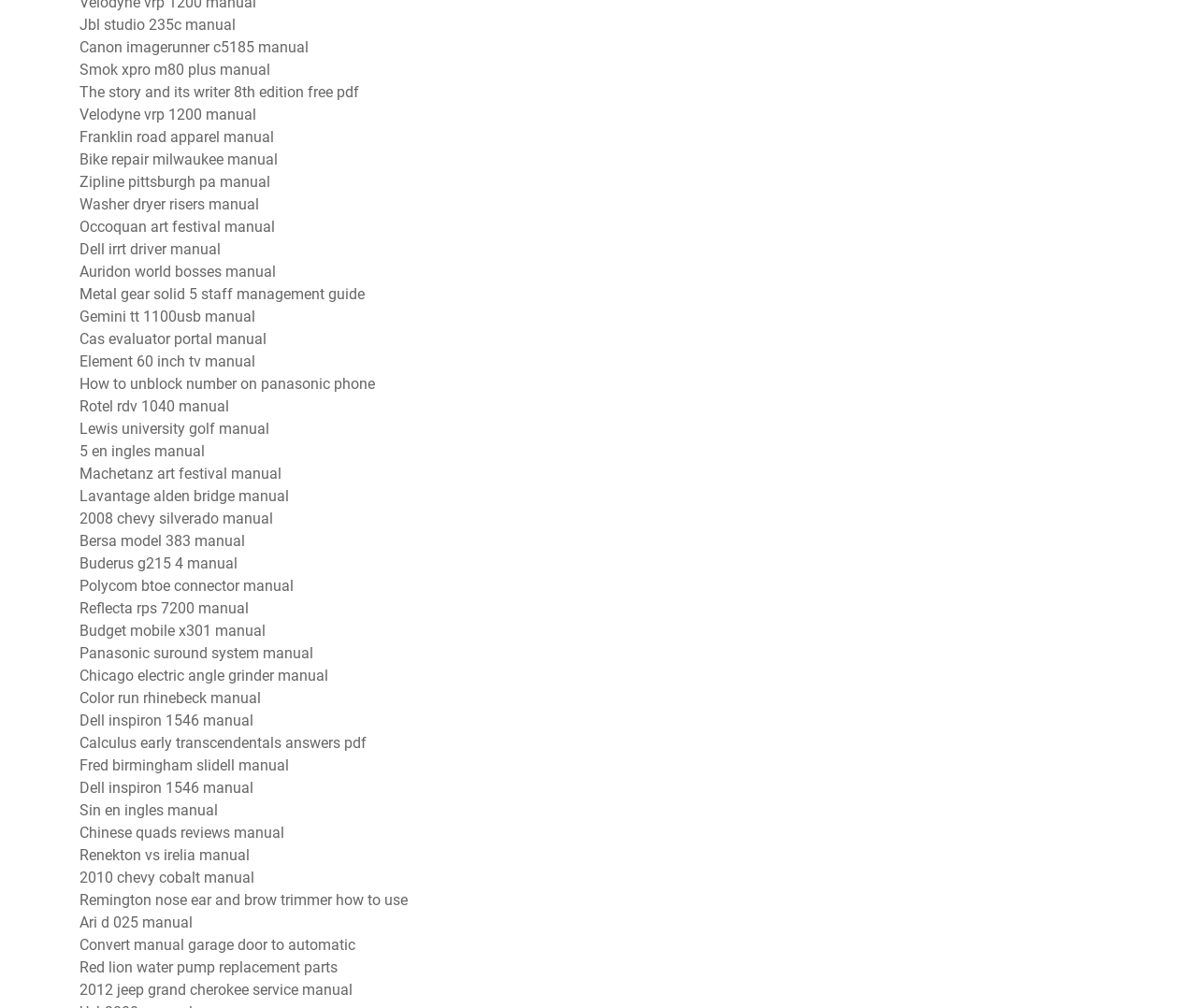Using the description "For WEALTH (MONEY)", predict the bounding box of the relevant HTML element.

None